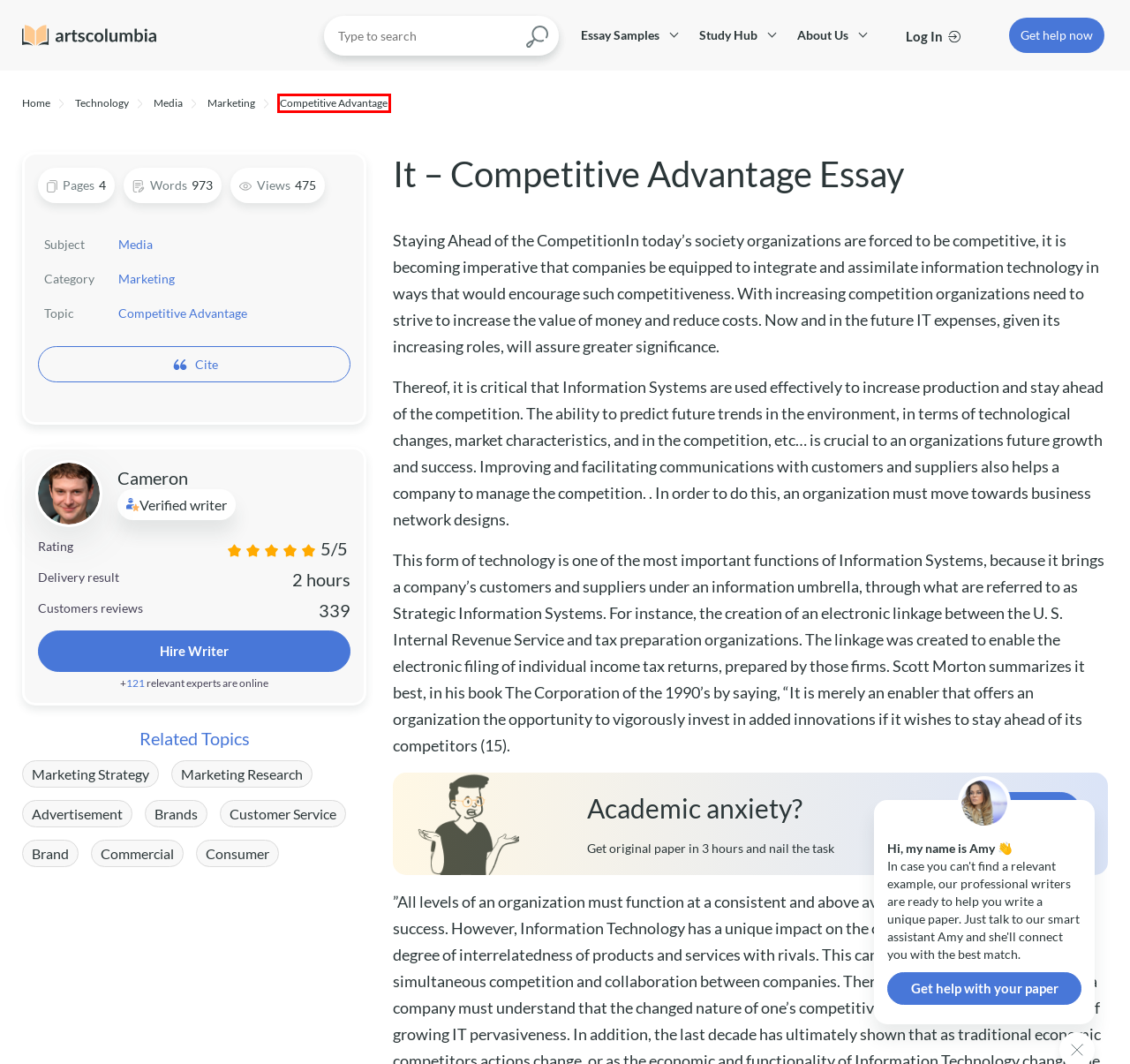Examine the screenshot of a webpage with a red bounding box around a UI element. Your task is to identify the webpage description that best corresponds to the new webpage after clicking the specified element. The given options are:
A. Creative Sample Writing Center - essays.artscolumbia.org
B. Free Marketing Essay Examples and Topic Ideas For College Students on Artscolumbia
C. Free Marketing Research Essay Examples and Topic Ideas For College Students on Artscolumbia
D. Free Competitive Advantage Essay Examples and Topic Ideas For College Students on Artscolumbia
E. Free Brands Essay Examples and Topic Ideas For College Students on Artscolumbia
F. Free Media Essay Examples and Topic Ideas For College Students on Artscolumbia
G. Free Commercial Essay Examples and Topic Ideas For College Students on Artscolumbia
H. About Us | Artscolumbia

D